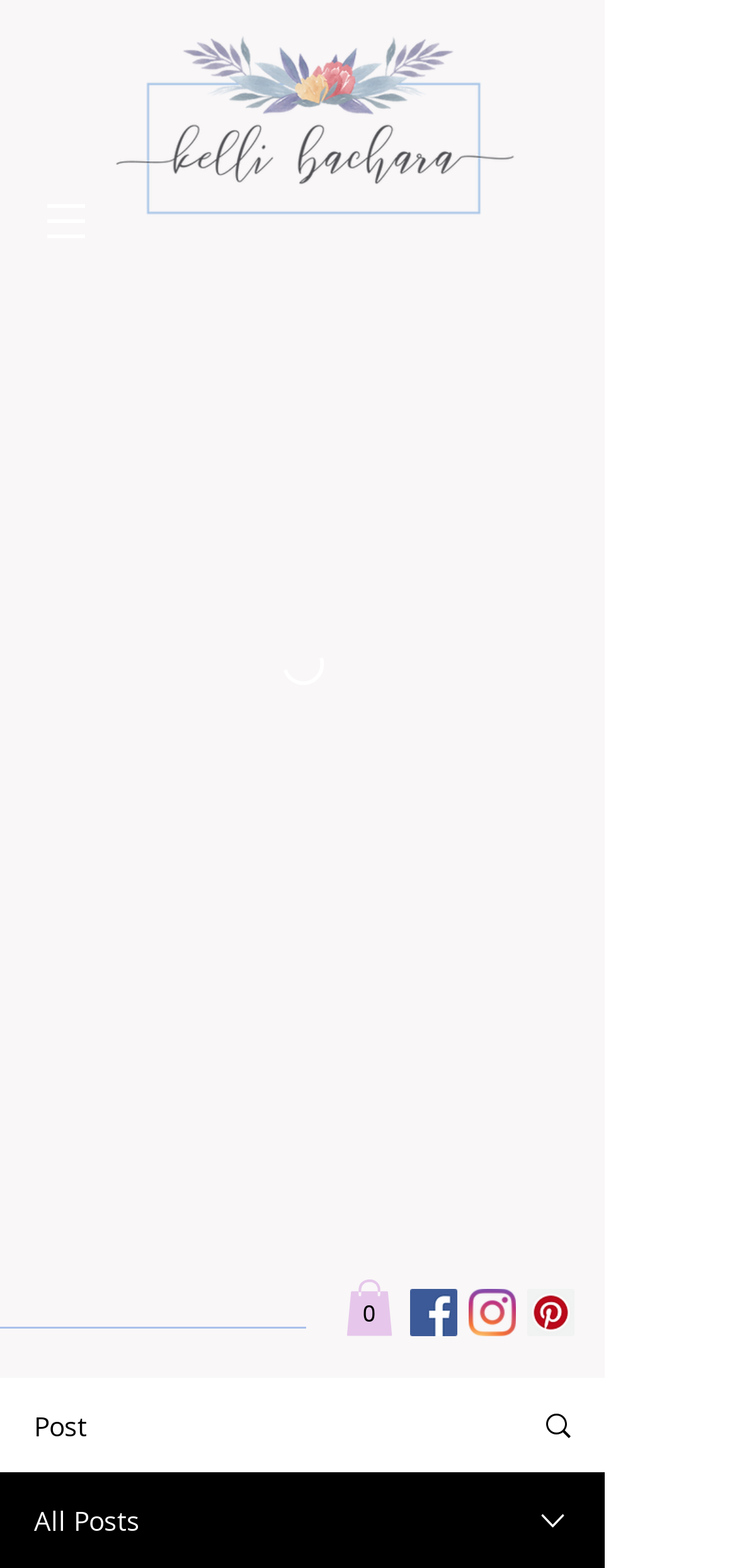Please identify the bounding box coordinates of the clickable area that will fulfill the following instruction: "Open cart". The coordinates should be in the format of four float numbers between 0 and 1, i.e., [left, top, right, bottom].

[0.469, 0.816, 0.533, 0.852]